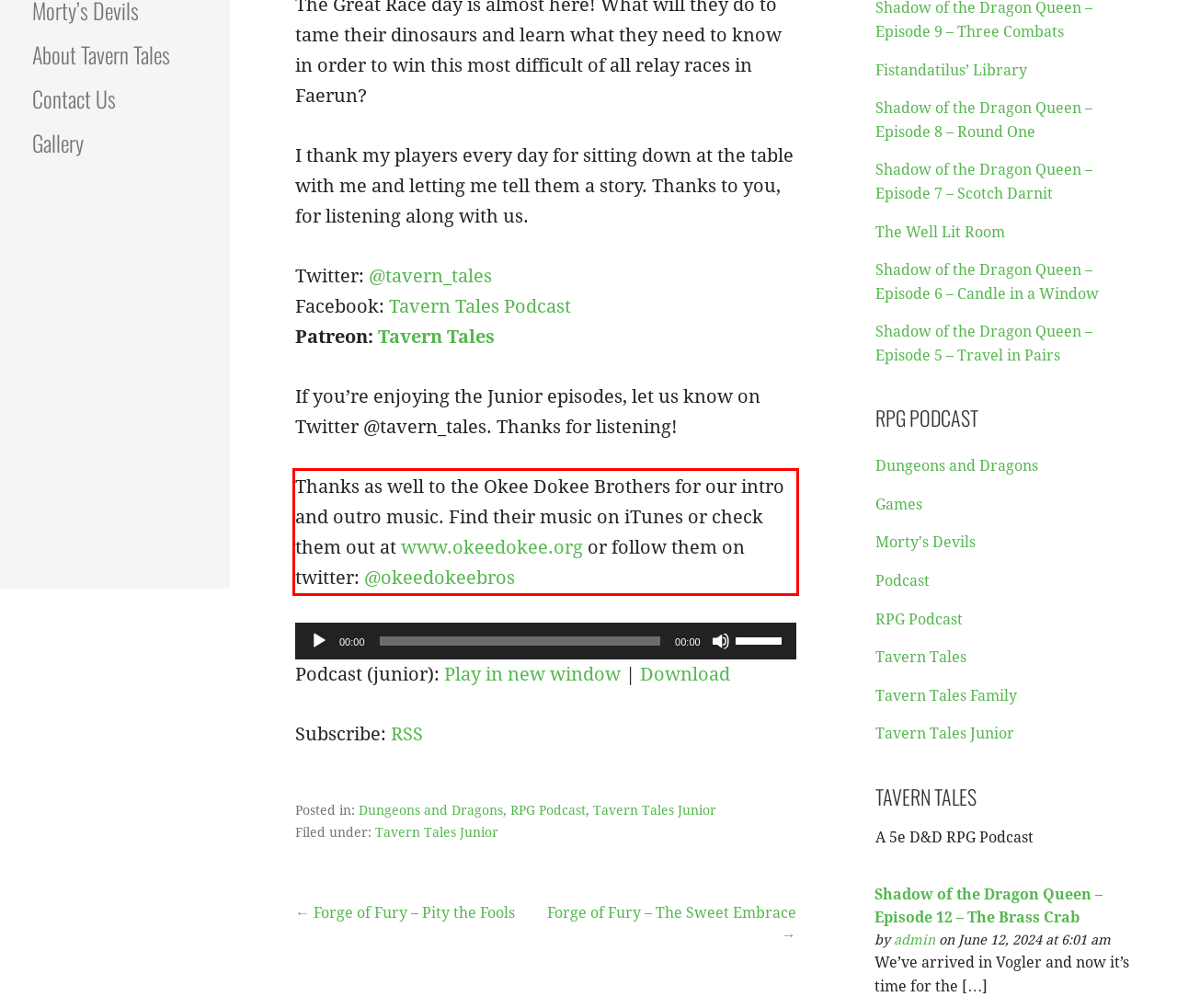Identify the text inside the red bounding box in the provided webpage screenshot and transcribe it.

Thanks as well to the Okee Dokee Brothers for our intro and outro music. Find their music on iTunes or check them out at www.okeedokee.org or follow them on twitter: @okeedokeebros